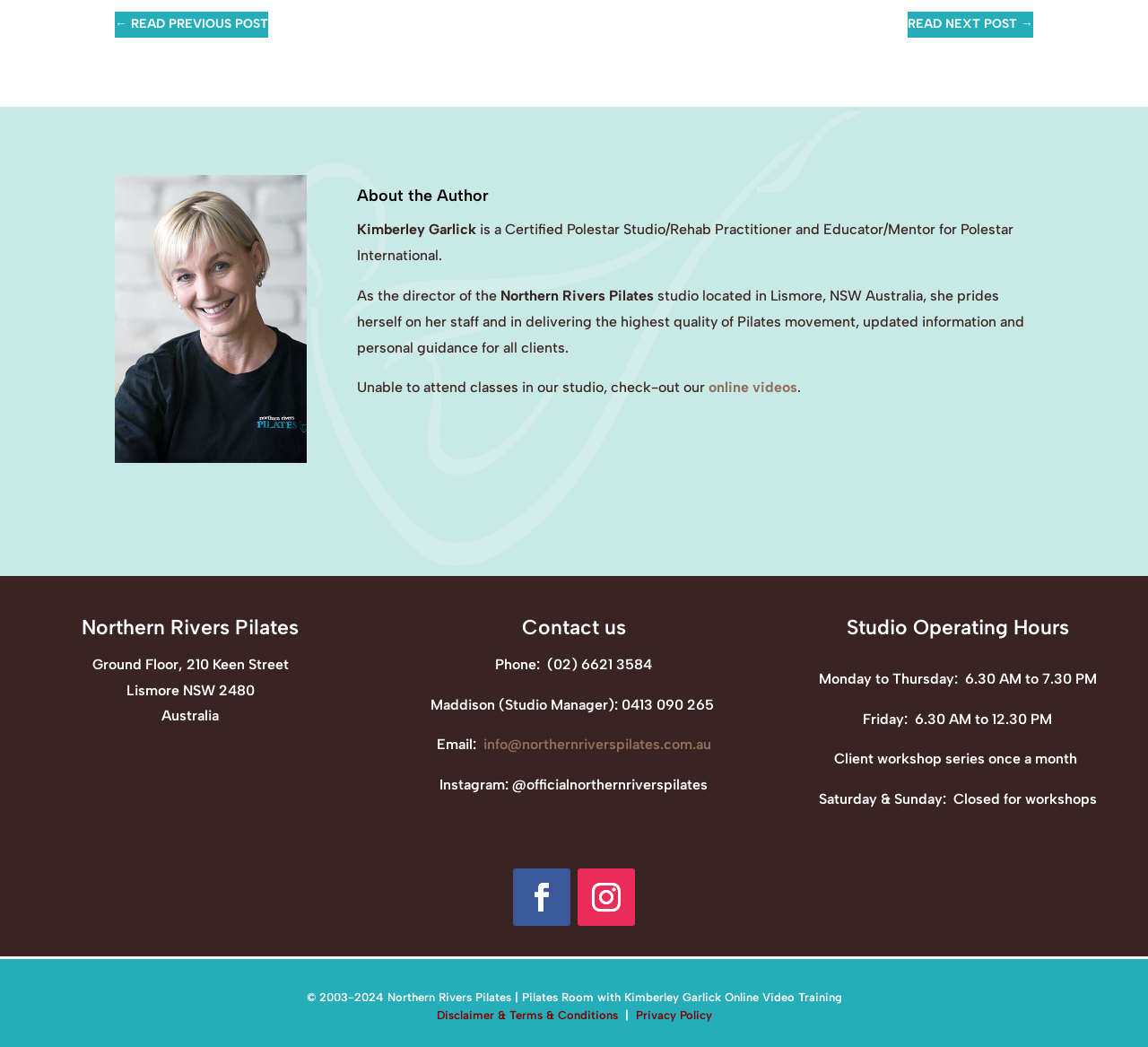What is the phone number of the studio?
Please ensure your answer to the question is detailed and covers all necessary aspects.

I found the answer by looking at the contact information section, where the phone number is listed as 'Phone: (02) 6621 3584'.